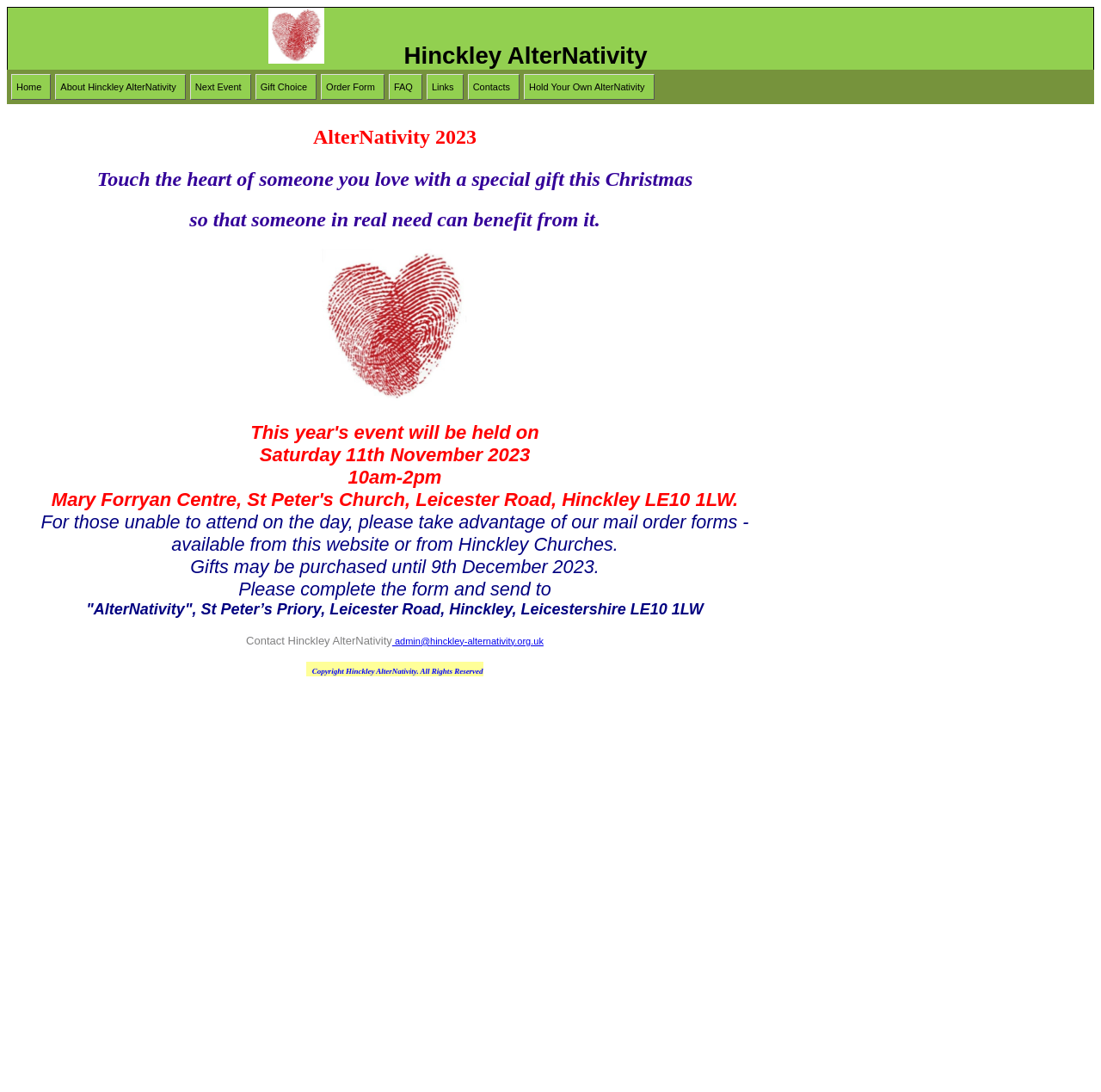Locate the coordinates of the bounding box for the clickable region that fulfills this instruction: "Click on the 'Home' link".

[0.01, 0.068, 0.046, 0.091]